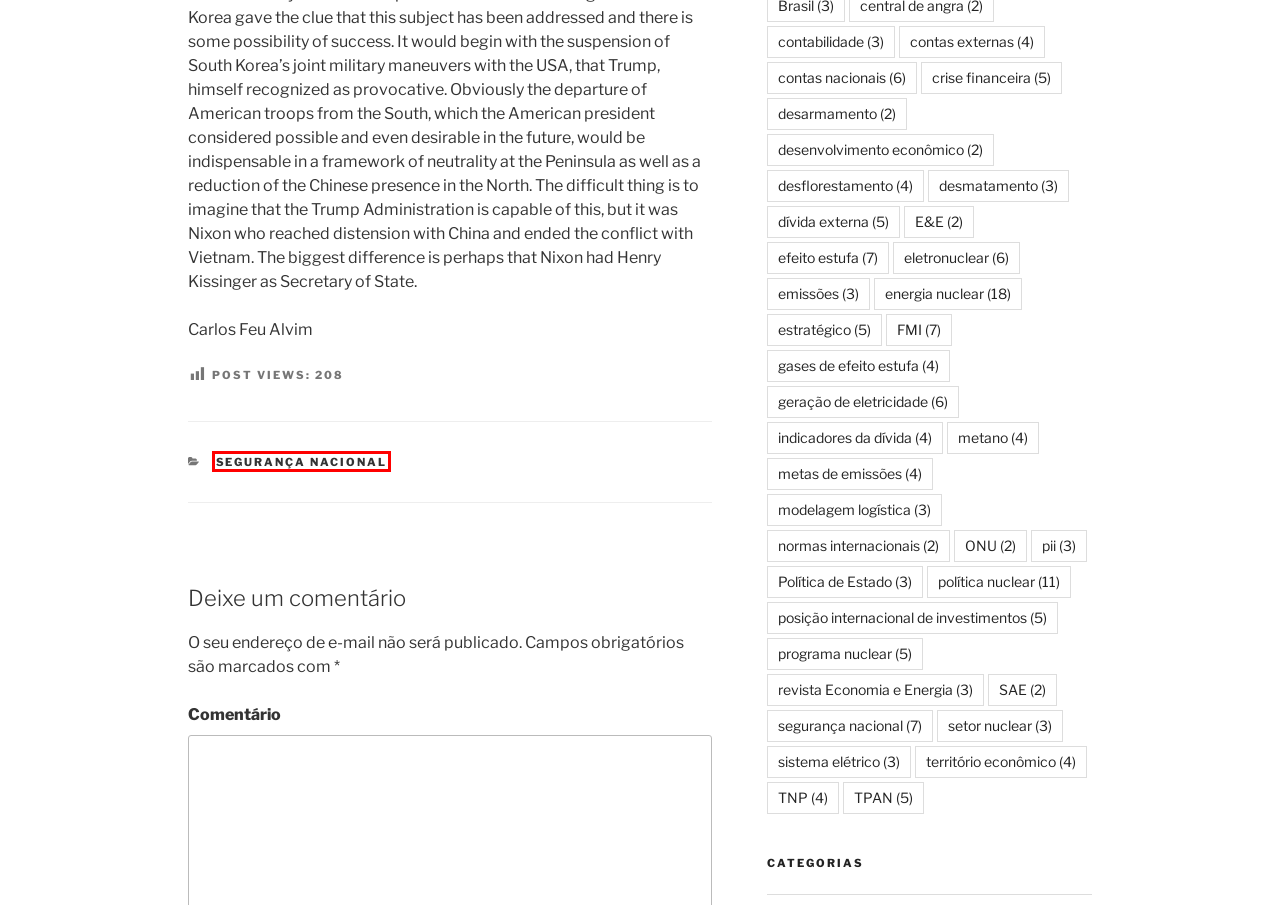Inspect the screenshot of a webpage with a red rectangle bounding box. Identify the webpage description that best corresponds to the new webpage after clicking the element inside the bounding box. Here are the candidates:
A. modelagem logística – Economia e Energia
B. FMI – Economia e Energia
C. Segurança Nacional – Economia e Energia
D. efeito estufa – Economia e Energia
E. SAE – Economia e Energia
F. crise financeira – Economia e Energia
G. território econômico – Economia e Energia
H. normas internacionais – Economia e Energia

C